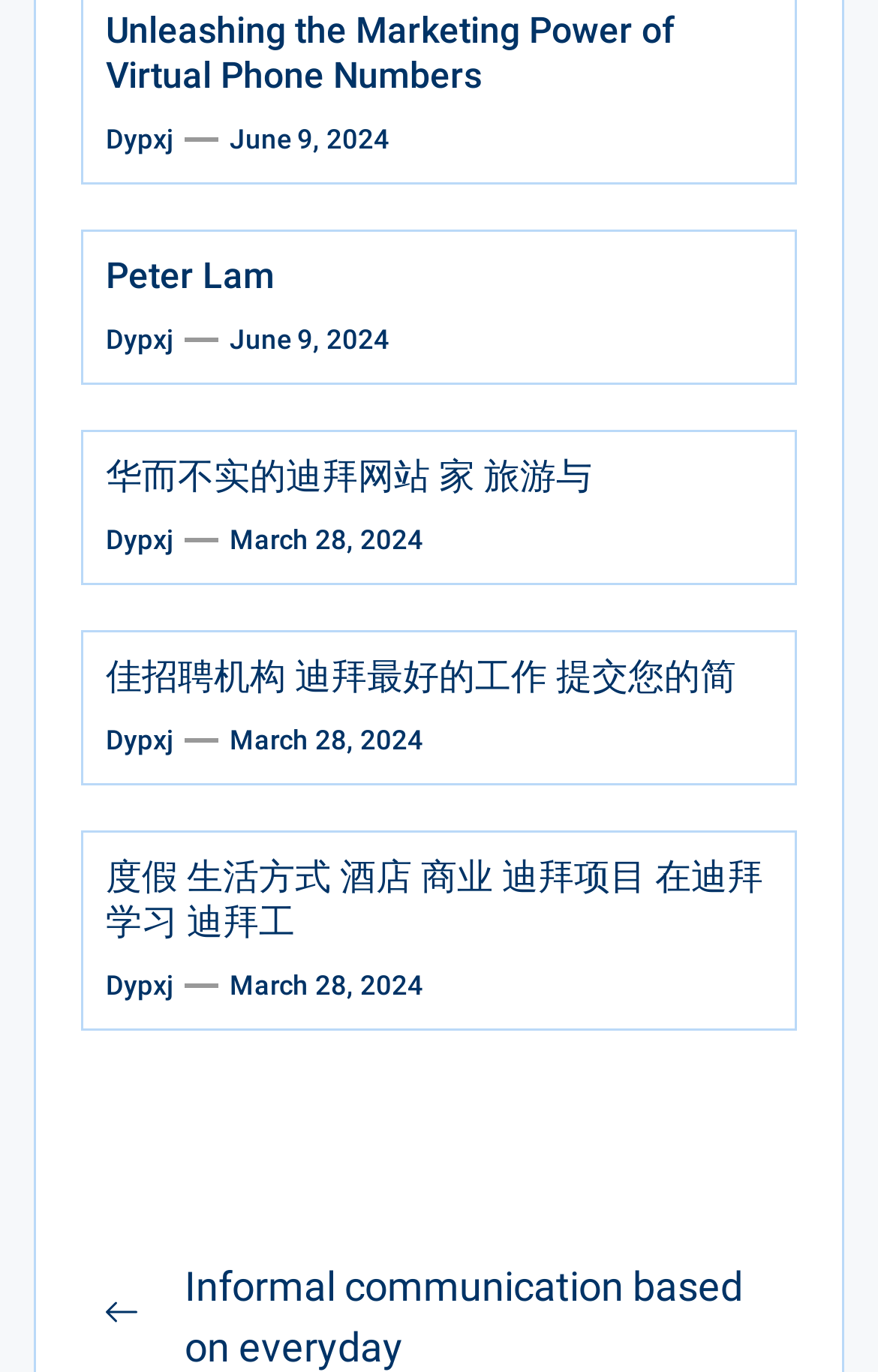Pinpoint the bounding box coordinates of the clickable area necessary to execute the following instruction: "View the post dated 'June 9, 2024'". The coordinates should be given as four float numbers between 0 and 1, namely [left, top, right, bottom].

[0.262, 0.087, 0.444, 0.116]